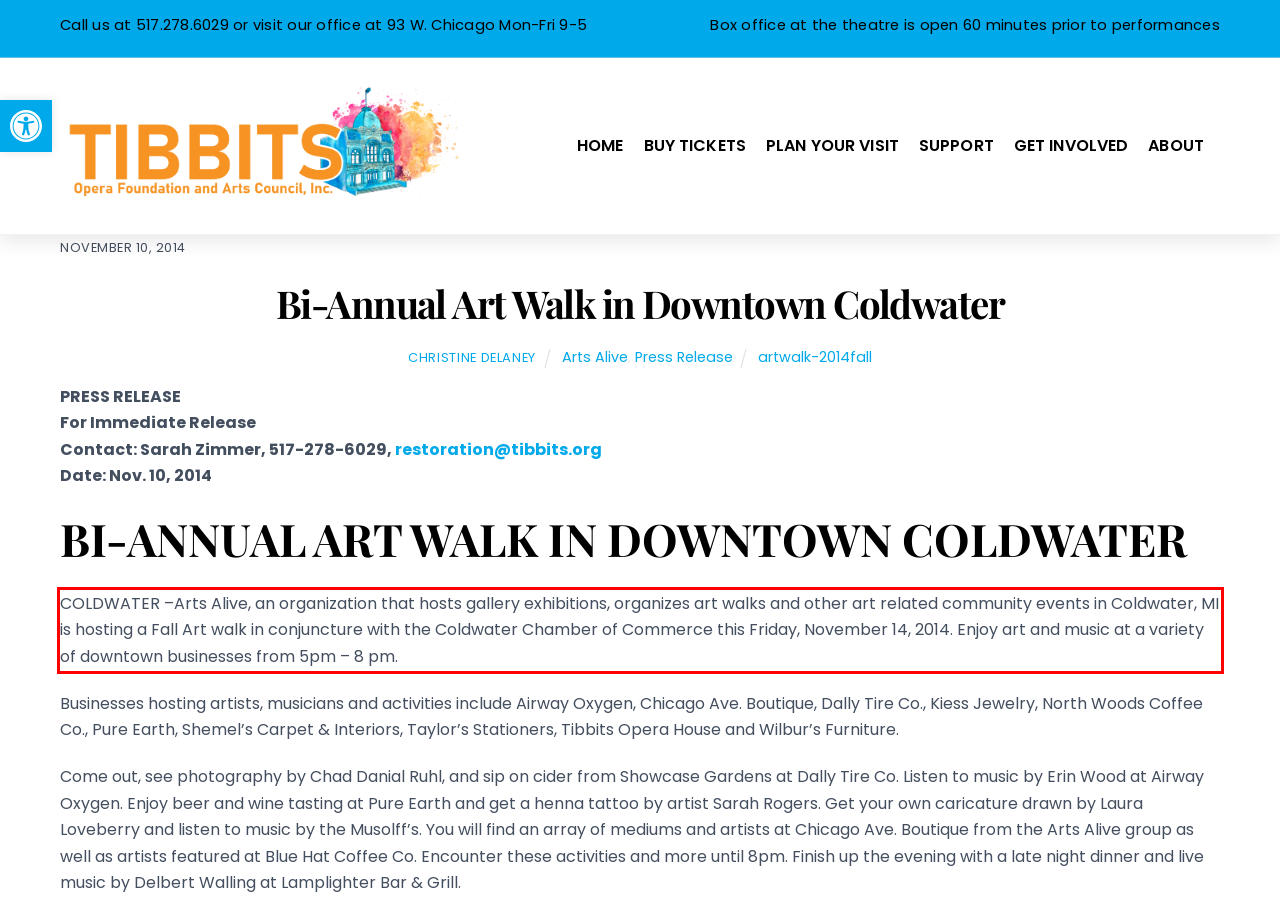Review the screenshot of the webpage and recognize the text inside the red rectangle bounding box. Provide the extracted text content.

COLDWATER –Arts Alive, an organization that hosts gallery exhibitions, organizes art walks and other art related community events in Coldwater, MI is hosting a Fall Art walk in conjuncture with the Coldwater Chamber of Commerce this Friday, November 14, 2014. Enjoy art and music at a variety of downtown businesses from 5pm – 8 pm.